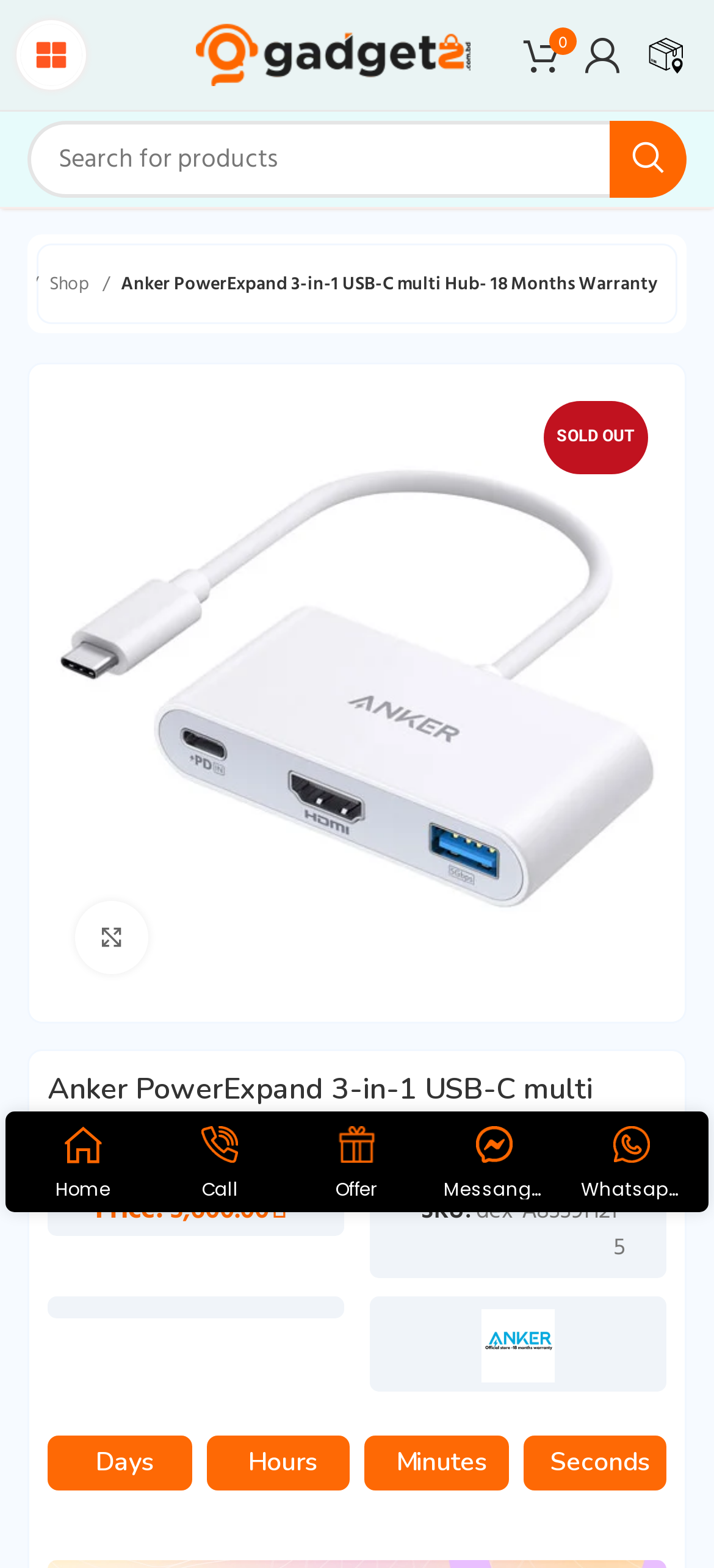Please examine the image and provide a detailed answer to the question: What is the brand of the product?

I found the brand of the product by looking at the static text 'Anker PowerExpand 3-in-1 USB-C multi Hub- 18 Months Warranty' which is located at the top of the webpage.